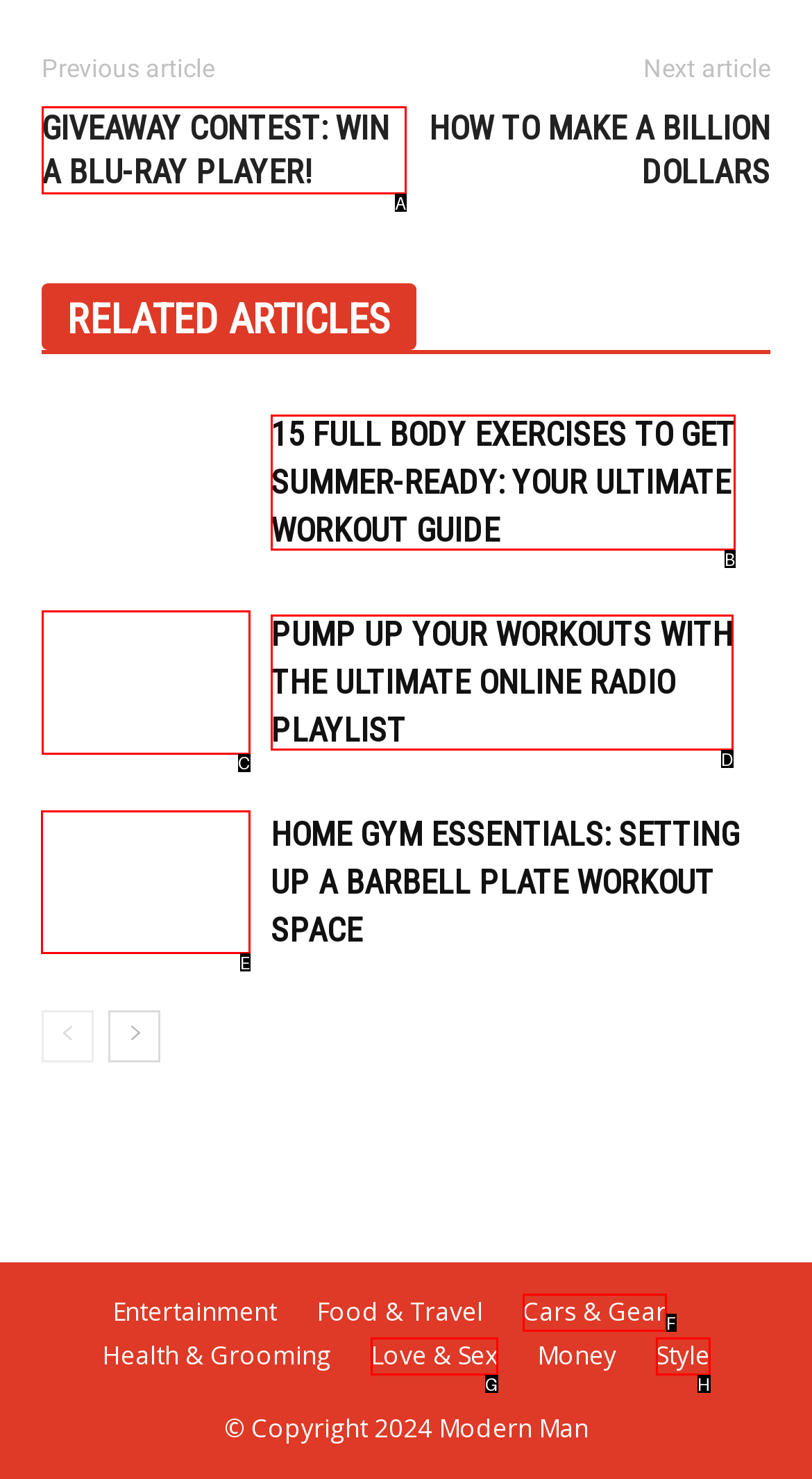Identify the correct option to click in order to complete this task: View the 'HOME GYM ESSENTIALS: SETTING UP A BARBELL PLATE WORKOUT SPACE' article
Answer with the letter of the chosen option directly.

E